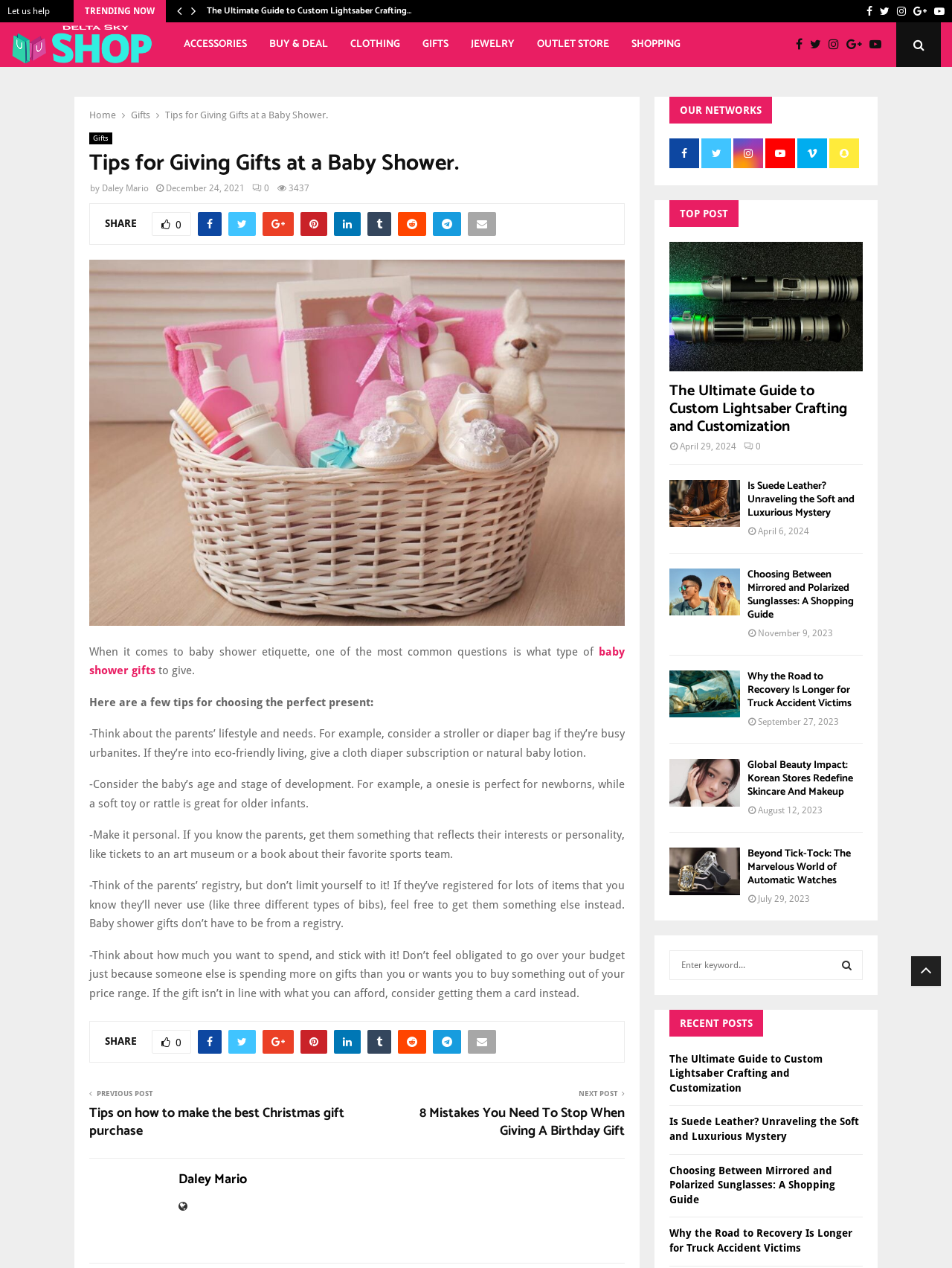Find the bounding box coordinates of the area to click in order to follow the instruction: "Read the article 'Tips for Giving Gifts at a Baby Shower.'".

[0.173, 0.086, 0.345, 0.095]